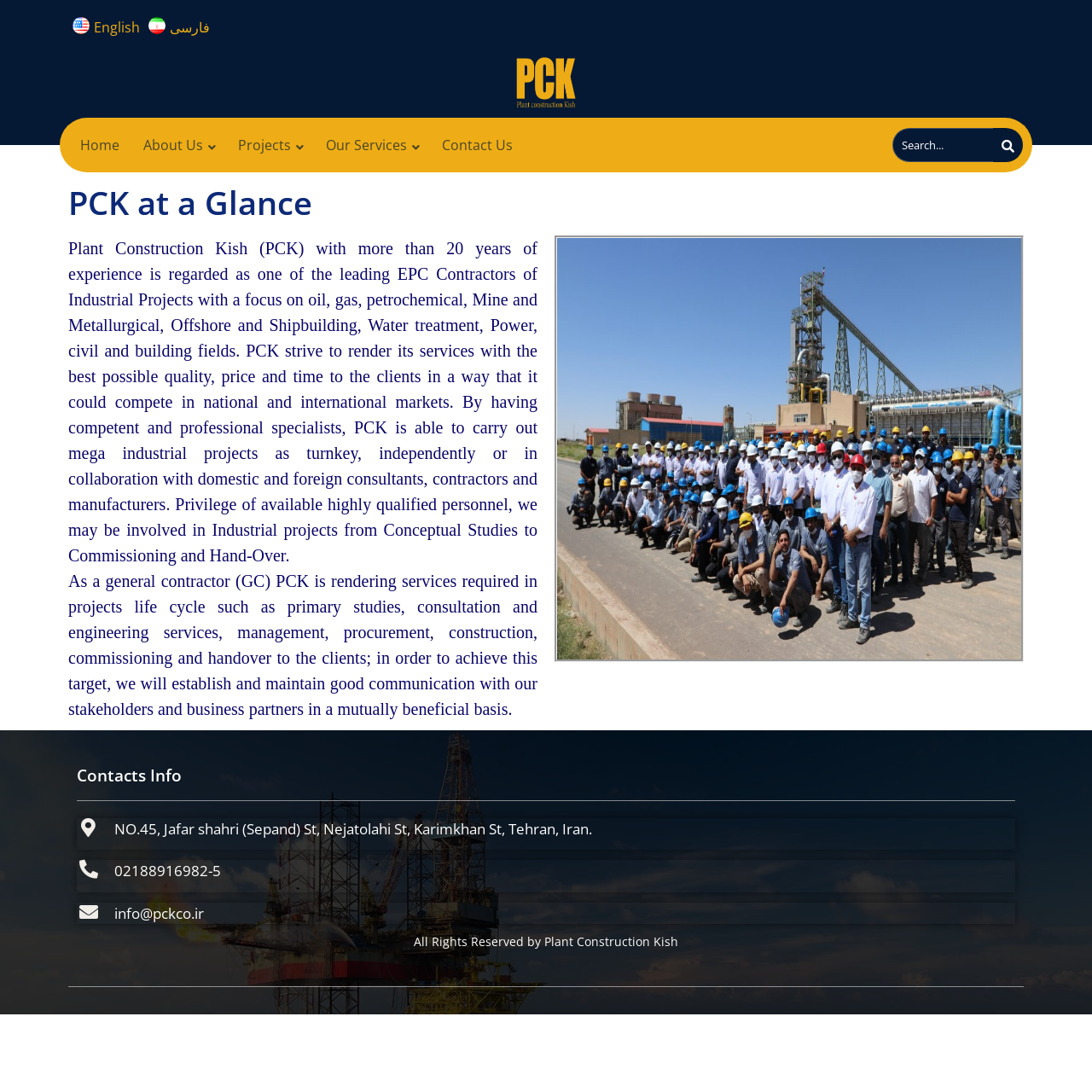Please find the bounding box coordinates of the element that must be clicked to perform the given instruction: "View About Us". The coordinates should be four float numbers from 0 to 1, i.e., [left, top, right, bottom].

[0.122, 0.116, 0.195, 0.15]